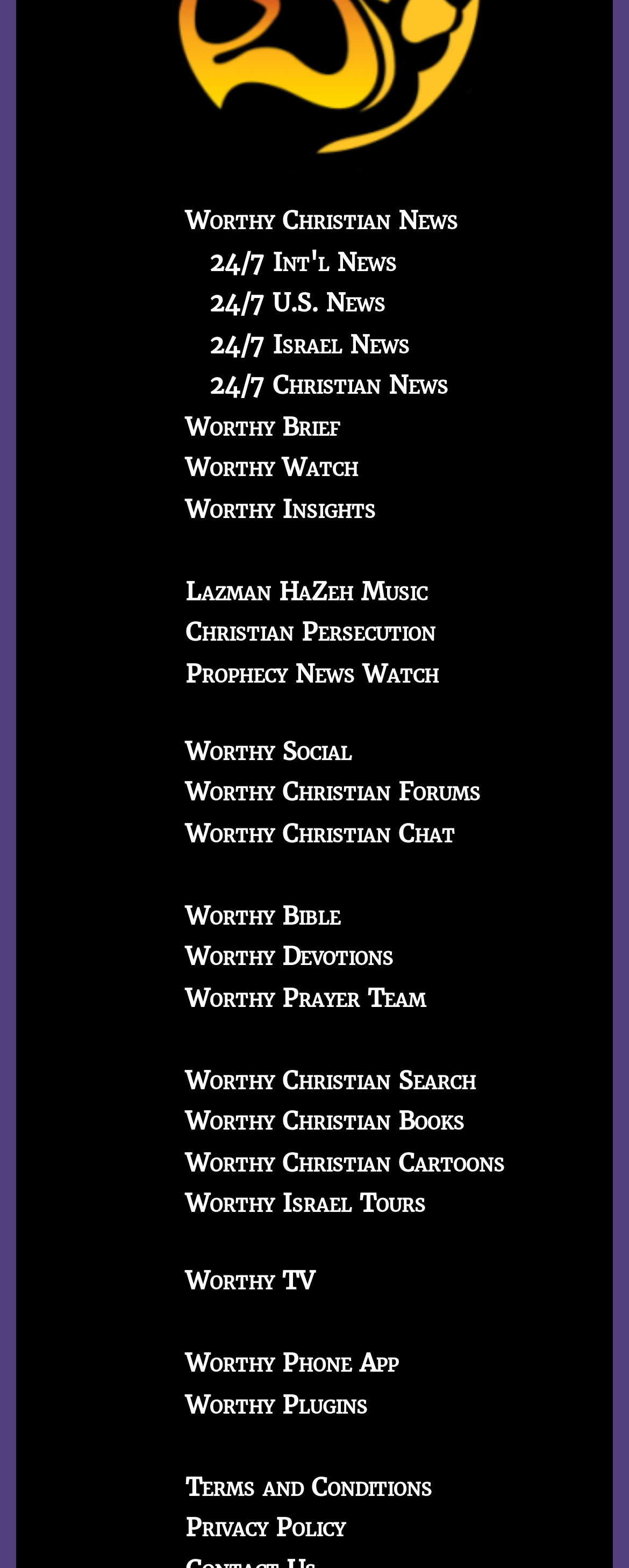Determine the bounding box coordinates of the clickable region to follow the instruction: "Visit Worthy Christian News".

[0.295, 0.131, 0.728, 0.15]